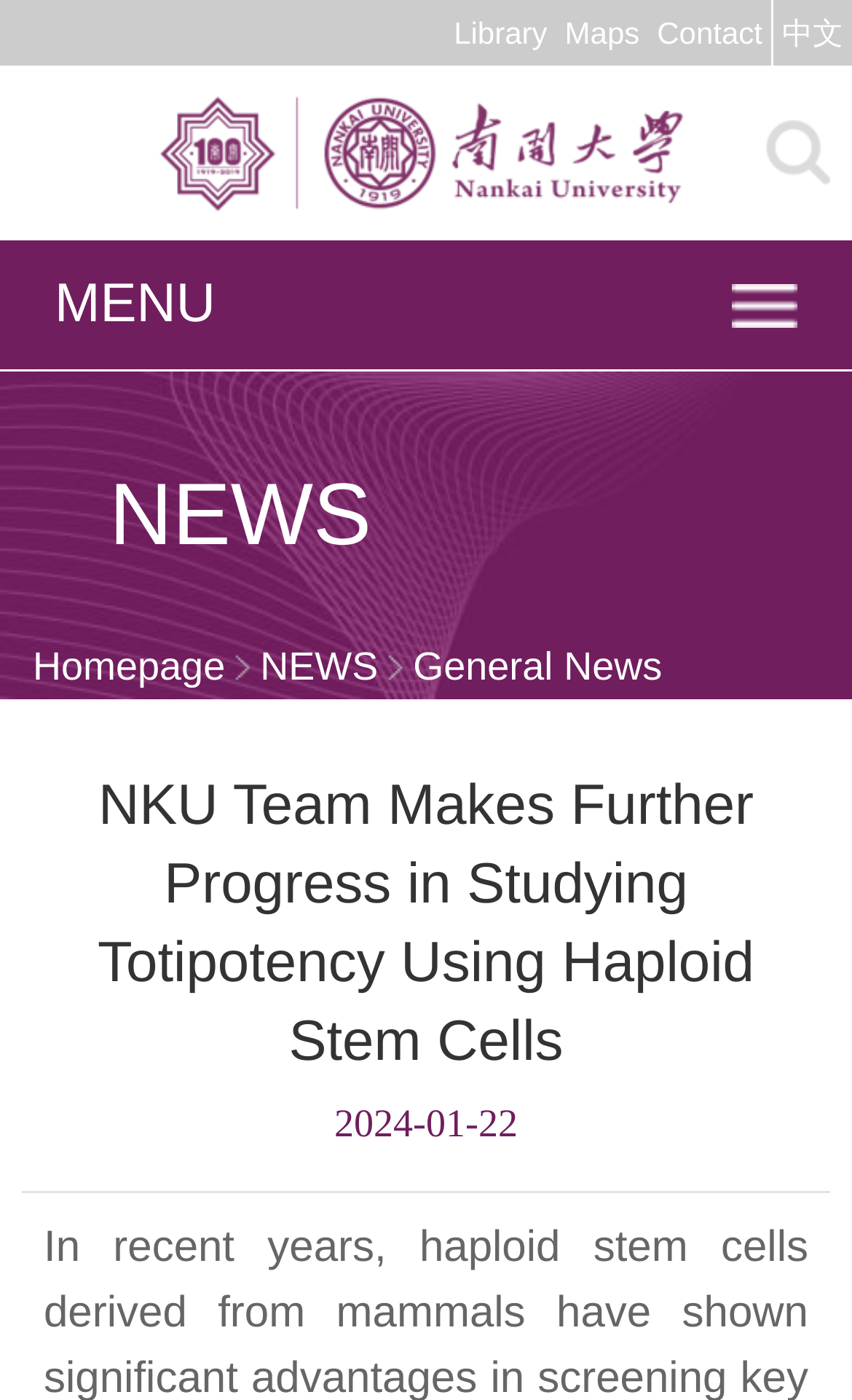Using the format (top-left x, top-left y, bottom-right x, bottom-right y), and given the element description, identify the bounding box coordinates within the screenshot: General News

[0.485, 0.46, 0.777, 0.492]